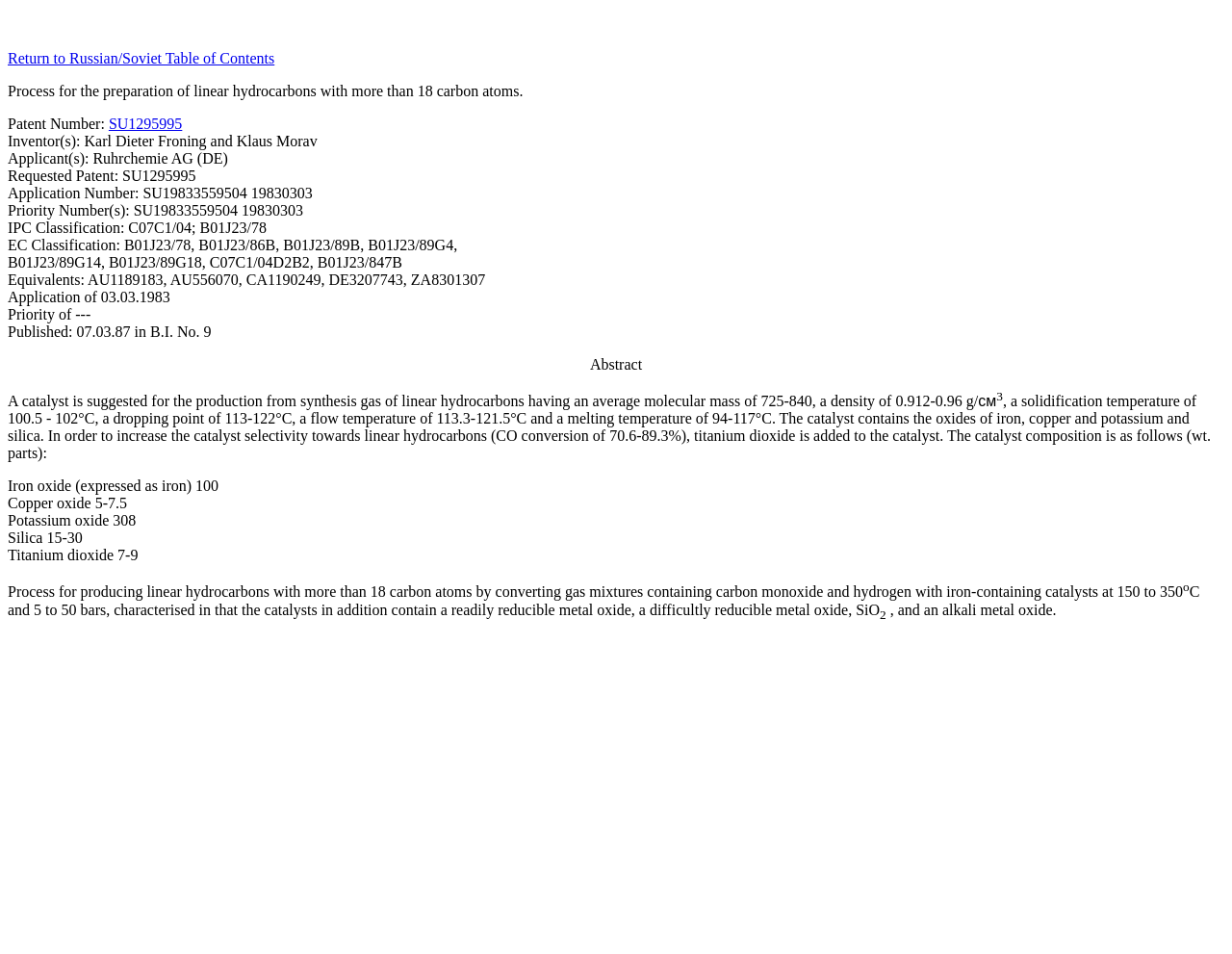Refer to the screenshot and answer the following question in detail:
What is the catalyst composition?

I found the catalyst composition by reading the text, where it is described as 'The catalyst composition is as follows (wt. parts): Iron oxide (expressed as iron) 100 Copper oxide 5-7.5 Potassium oxide 308 Silica 15-30 Titanium dioxide 7-9'.